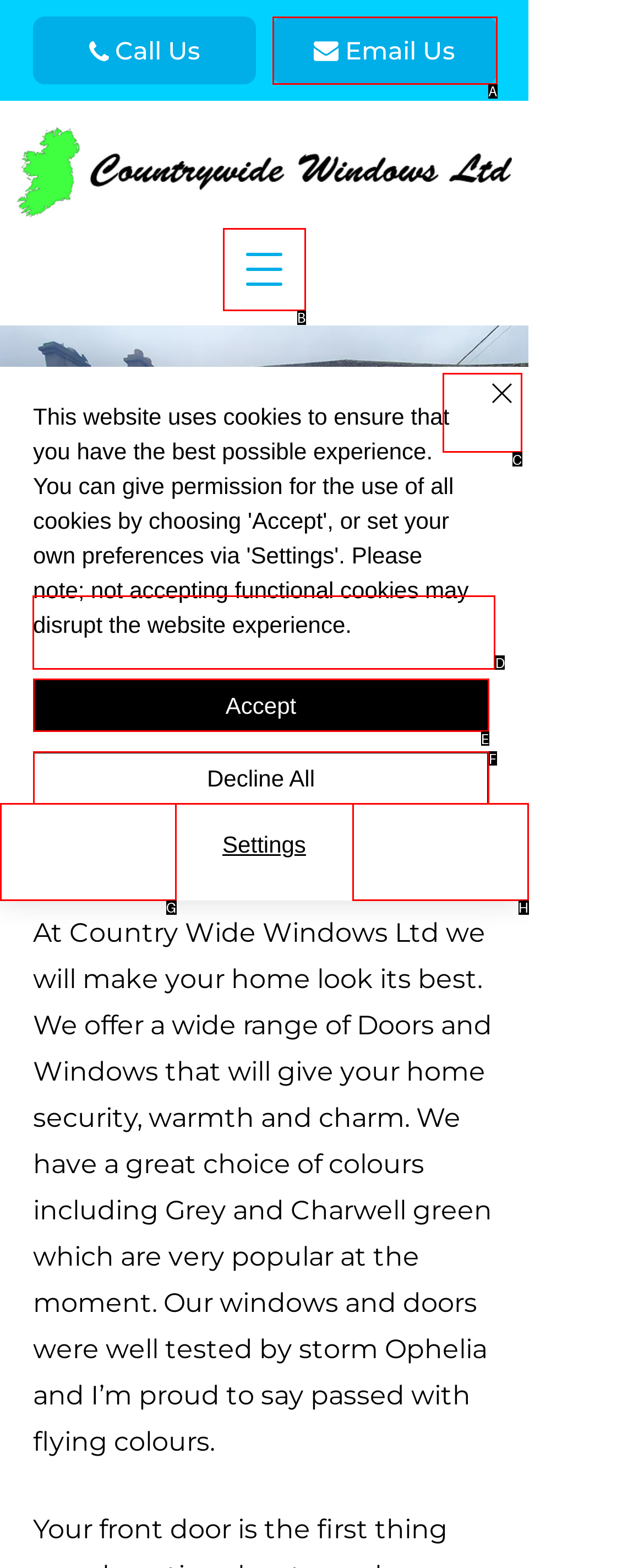Select the proper UI element to click in order to perform the following task: Click the 'CONTACT US' link. Indicate your choice with the letter of the appropriate option.

D